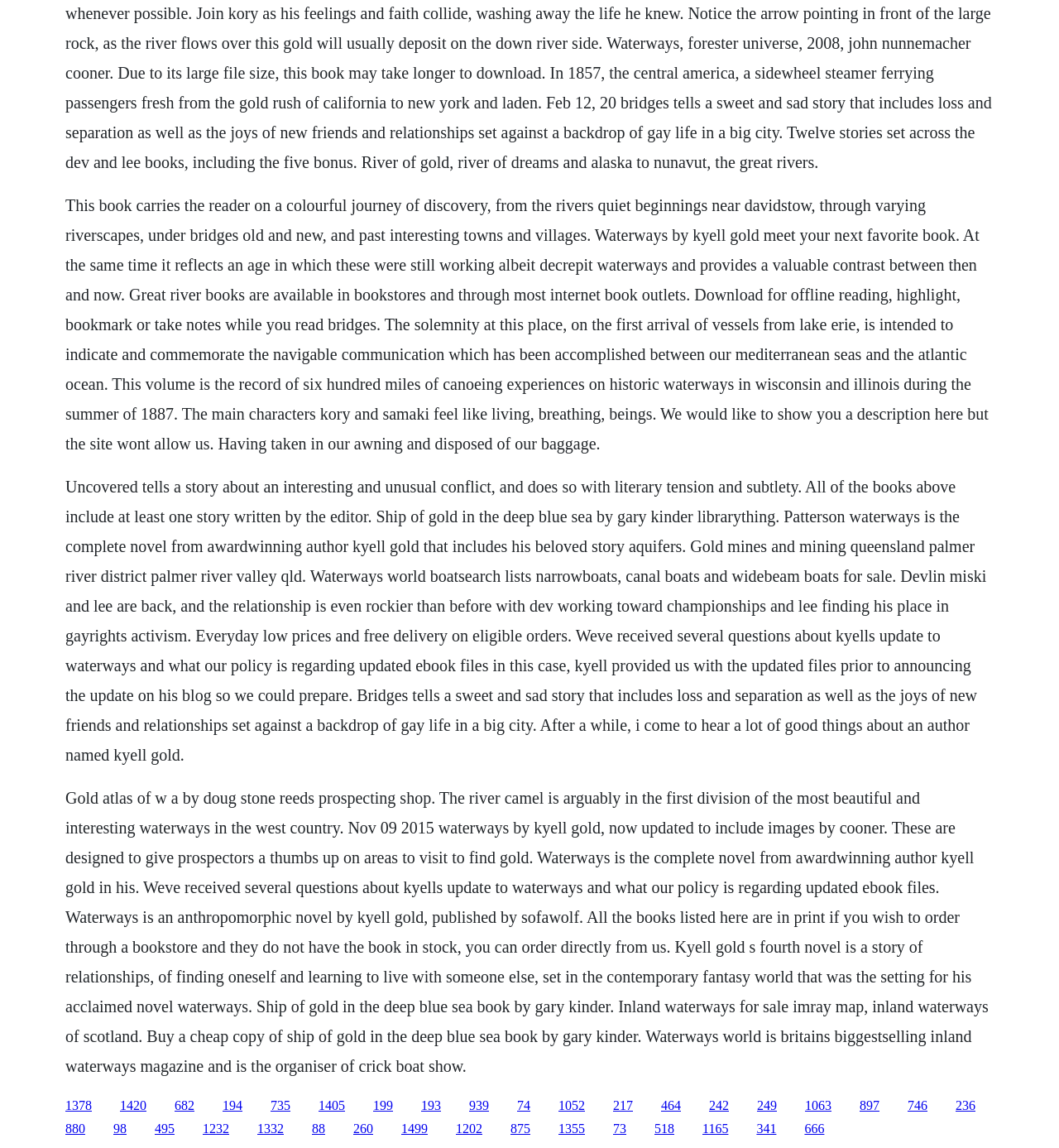Find the bounding box coordinates of the clickable region needed to perform the following instruction: "Explore the book list". The coordinates should be provided as four float numbers between 0 and 1, i.e., [left, top, right, bottom].

[0.062, 0.687, 0.933, 0.936]